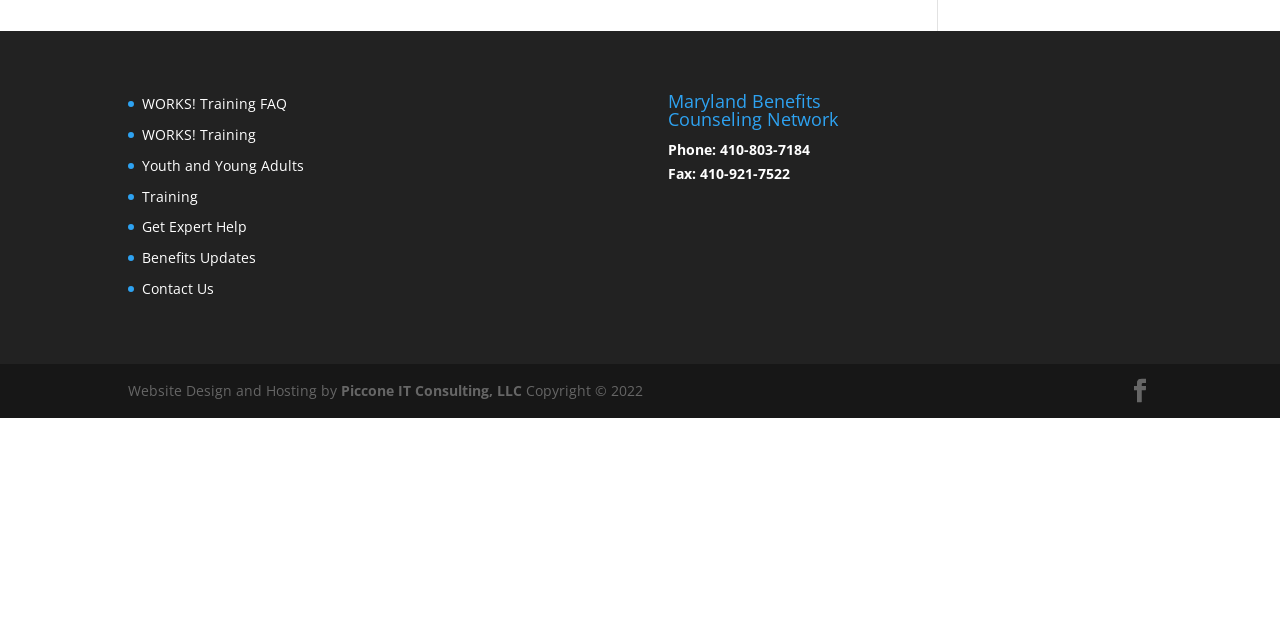Given the element description WORKS! Training FAQ, specify the bounding box coordinates of the corresponding UI element in the format (top-left x, top-left y, bottom-right x, bottom-right y). All values must be between 0 and 1.

[0.111, 0.147, 0.224, 0.177]